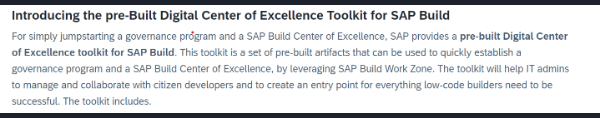Elaborate on all the elements present in the image.

The image titled "SAP Learning feedback" accompanies a section discussing the pre-Built Digital Center of Excellence Toolkit for SAP Build. This toolkit aims to facilitate the initiation of governance programs and establish a SAP Build Center of Excellence. The image likely supports the context of user feedback related to the toolkit, showcasing the importance of user experiences and input in refining SAP's educational offerings. In an environment where low-code development and IT collaboration are emphasized, this feedback mechanism is crucial, highlighting user satisfaction and areas for improvement in the learning experience provided by SAP.